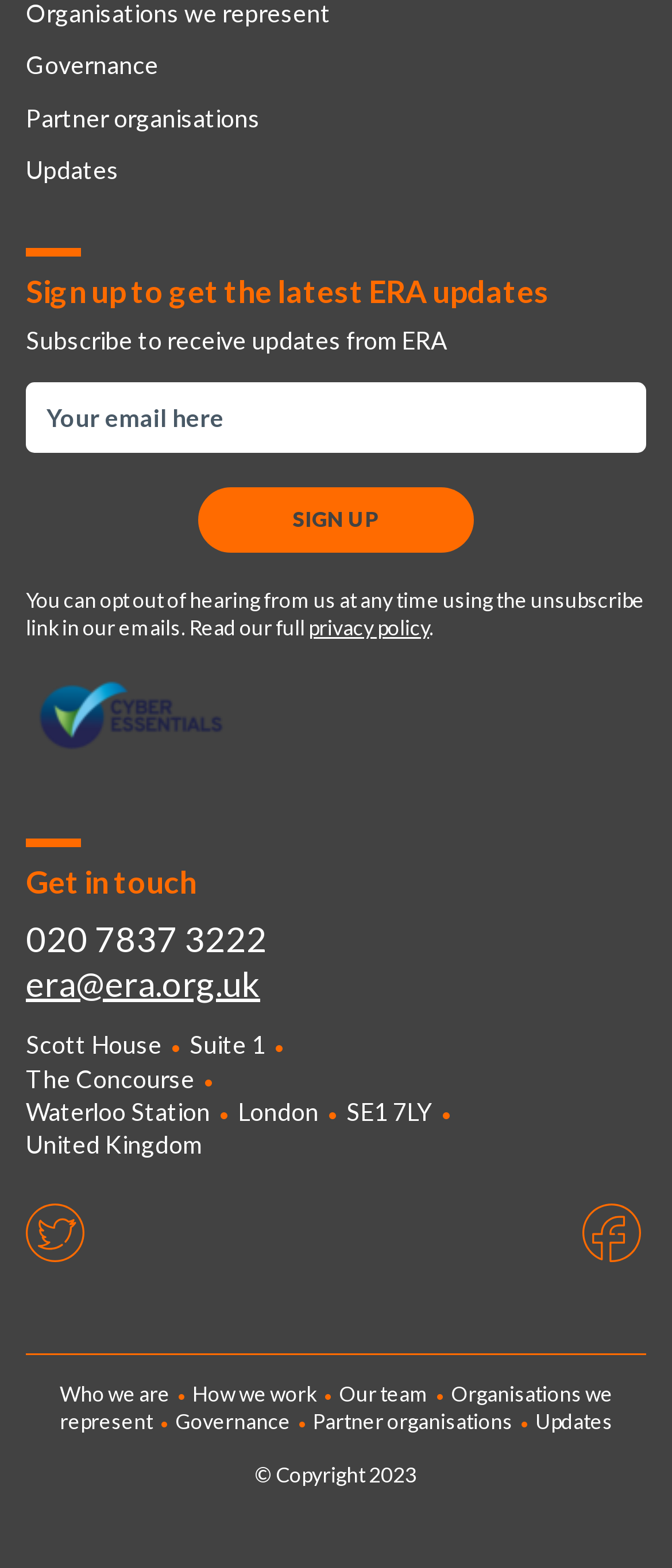Respond to the question below with a concise word or phrase:
What is the copyright year of the webpage?

2023